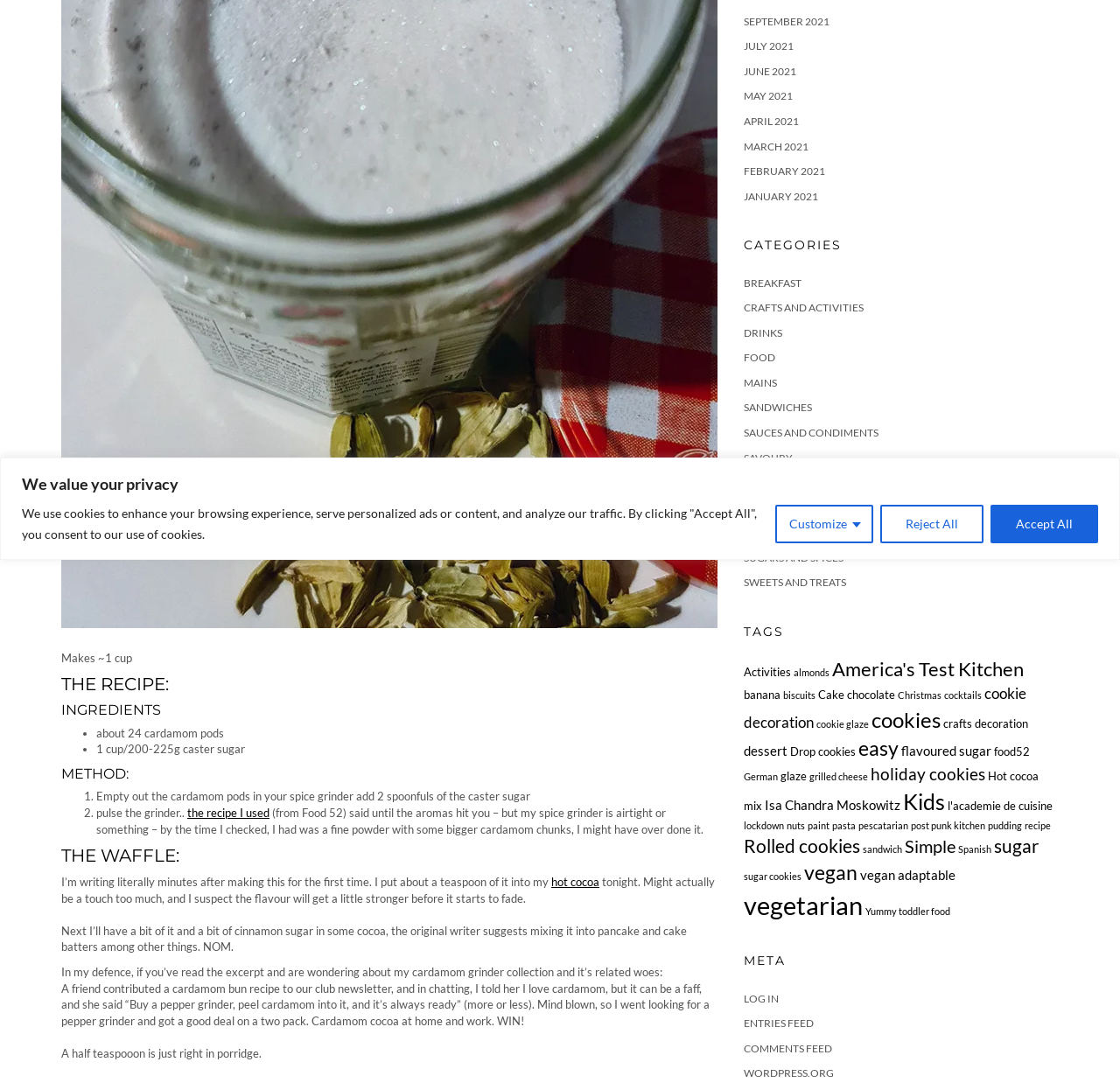Based on the element description: "Isa Chandra Moskowitz", identify the UI element and provide its bounding box coordinates. Use four float numbers between 0 and 1, [left, top, right, bottom].

[0.683, 0.736, 0.804, 0.75]